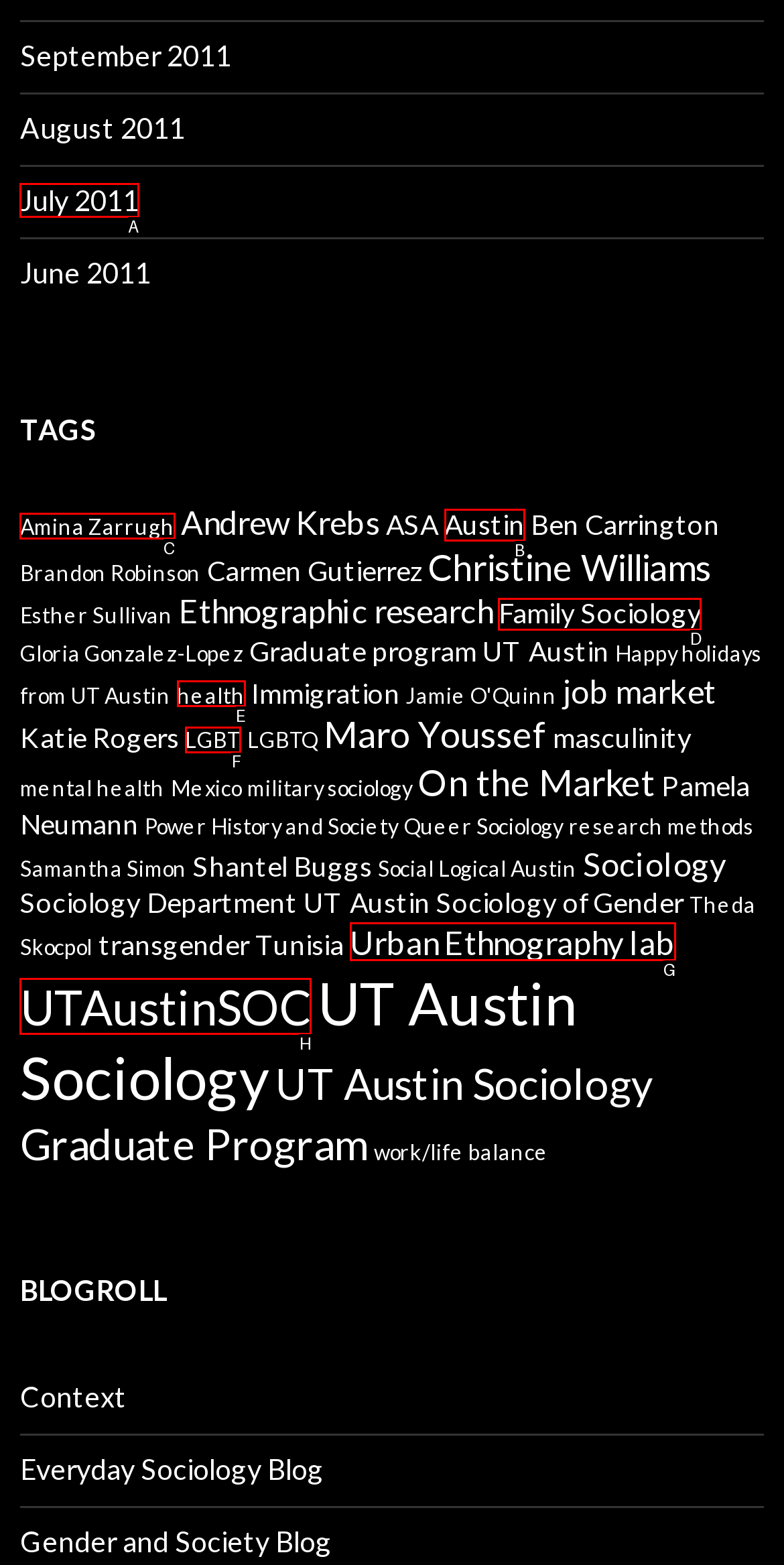Identify the HTML element that best fits the description: Urban Ethnography lab. Respond with the letter of the corresponding element.

G